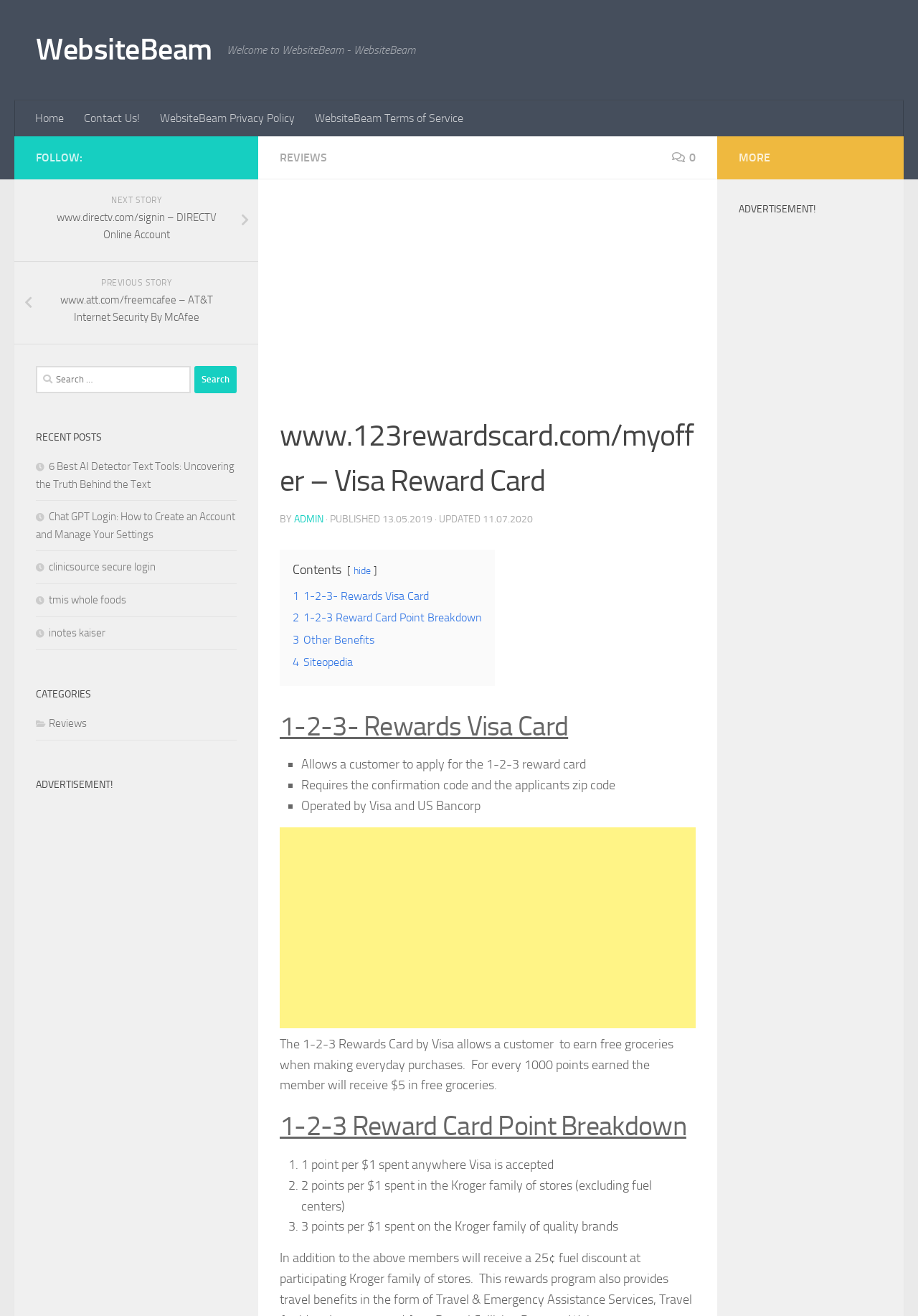Construct a comprehensive description capturing every detail on the webpage.

The webpage is about the 1-2-3 Rewards Card by Visa, which allows customers to earn free groceries when making everyday purchases. The page is divided into several sections. At the top, there is a navigation menu with links to "Home", "Contact Us!", "WebsiteBeam Privacy Policy", and "WebsiteBeam Terms of Service". Below the navigation menu, there is a section with links to "REVIEWS" and a rating icon.

The main content of the page is divided into four sections. The first section is about the 1-2-3 Rewards Visa Card, which provides information on how to apply for the card and its benefits. The second section is about the point breakdown, which explains how customers can earn points when making purchases. The third section is about other benefits of the card.

On the right side of the page, there are several sections, including "FOLLOW:", "RECENT POSTS", "CATEGORIES", and "ADVERTISEMENT!". The "FOLLOW:" section has links to previous and next stories. The "RECENT POSTS" section has links to several recent articles. The "CATEGORIES" section has a link to "Reviews". The "ADVERTISEMENT!" sections have advertisements.

There are also several advertisements scattered throughout the page, including a large advertisement at the bottom of the page.